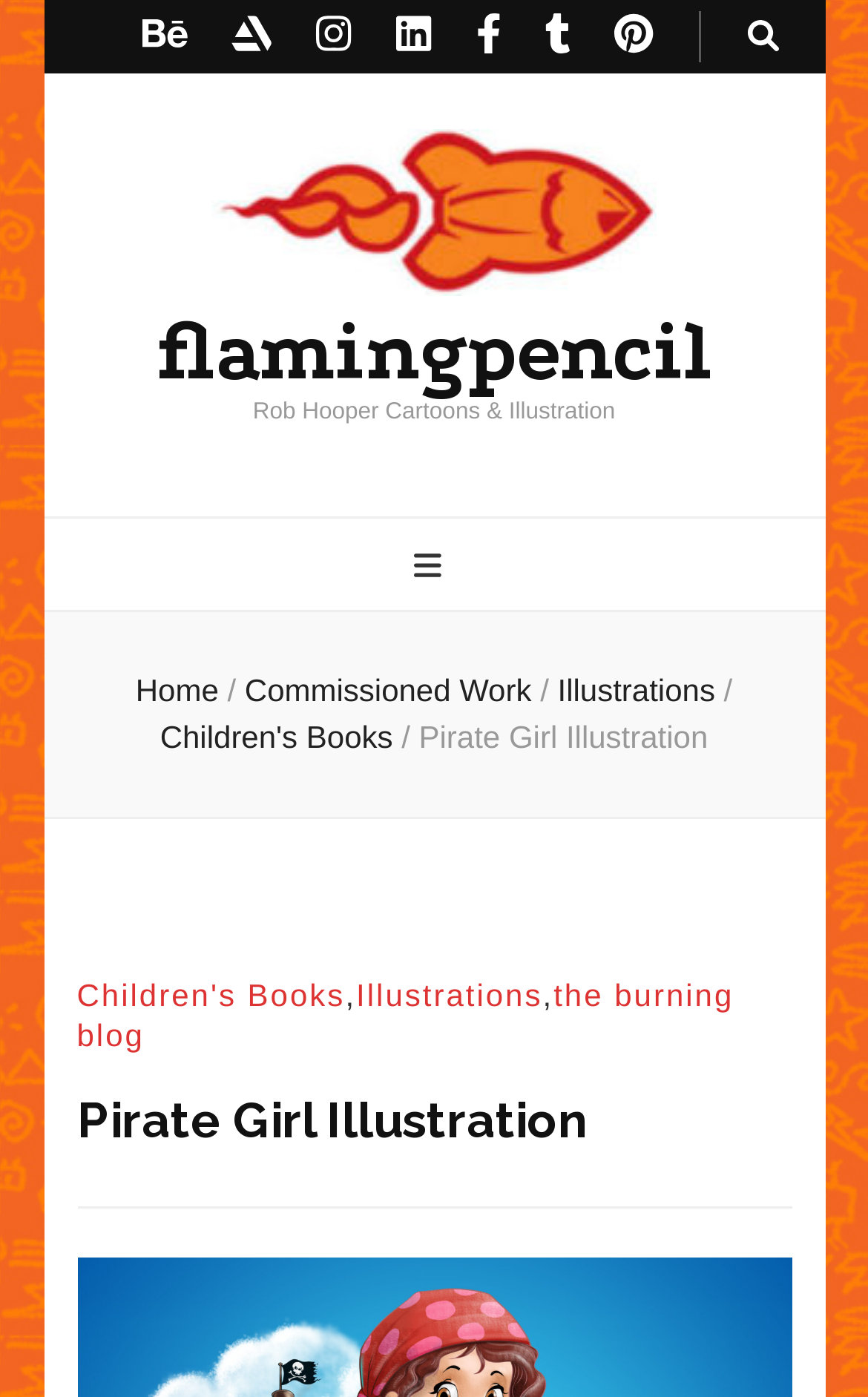What is the name of the illustrator? Analyze the screenshot and reply with just one word or a short phrase.

Rob Hooper